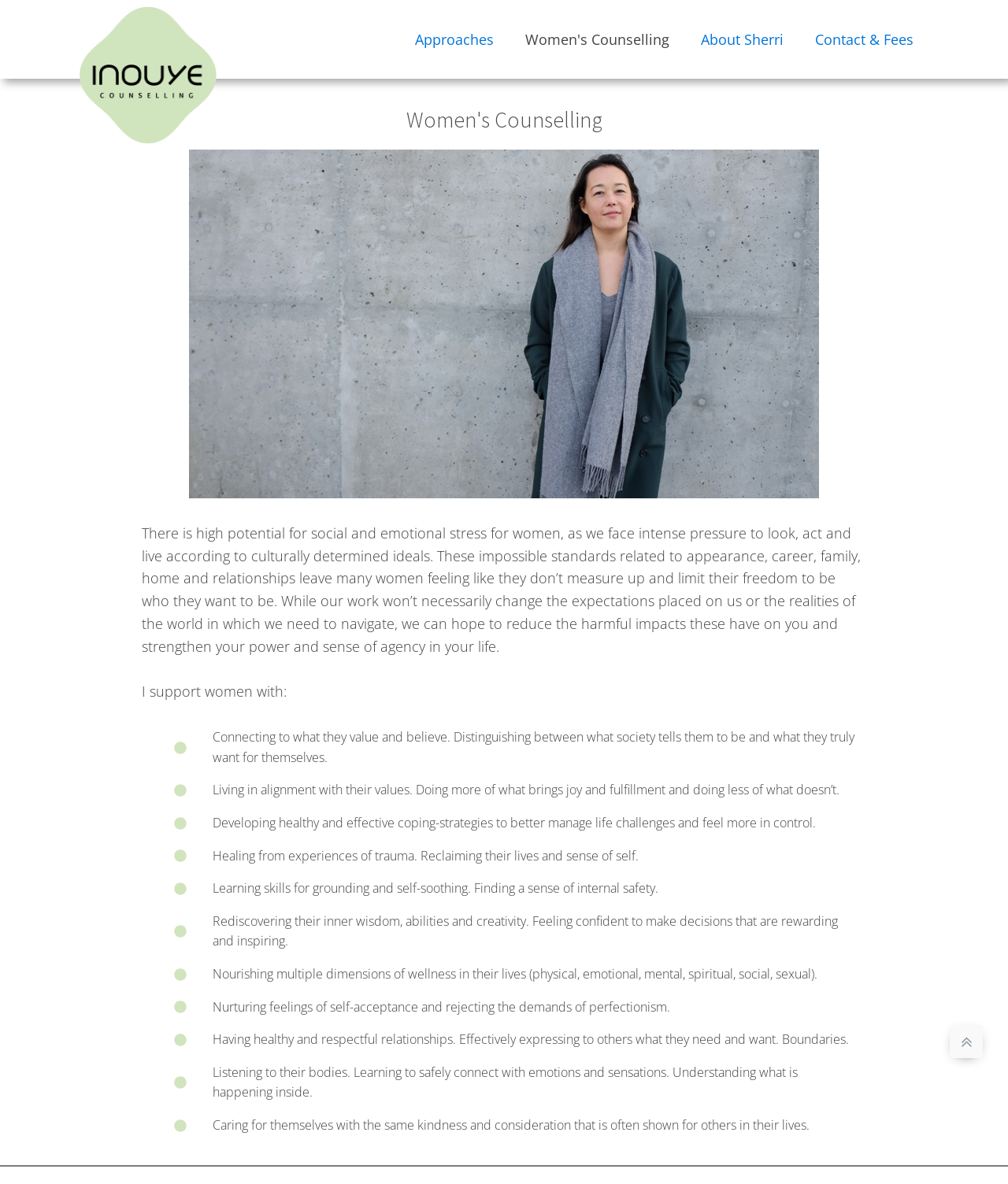Please answer the following query using a single word or phrase: 
What is the purpose of the counselling services?

To reduce harmful impacts and strengthen power and sense of agency